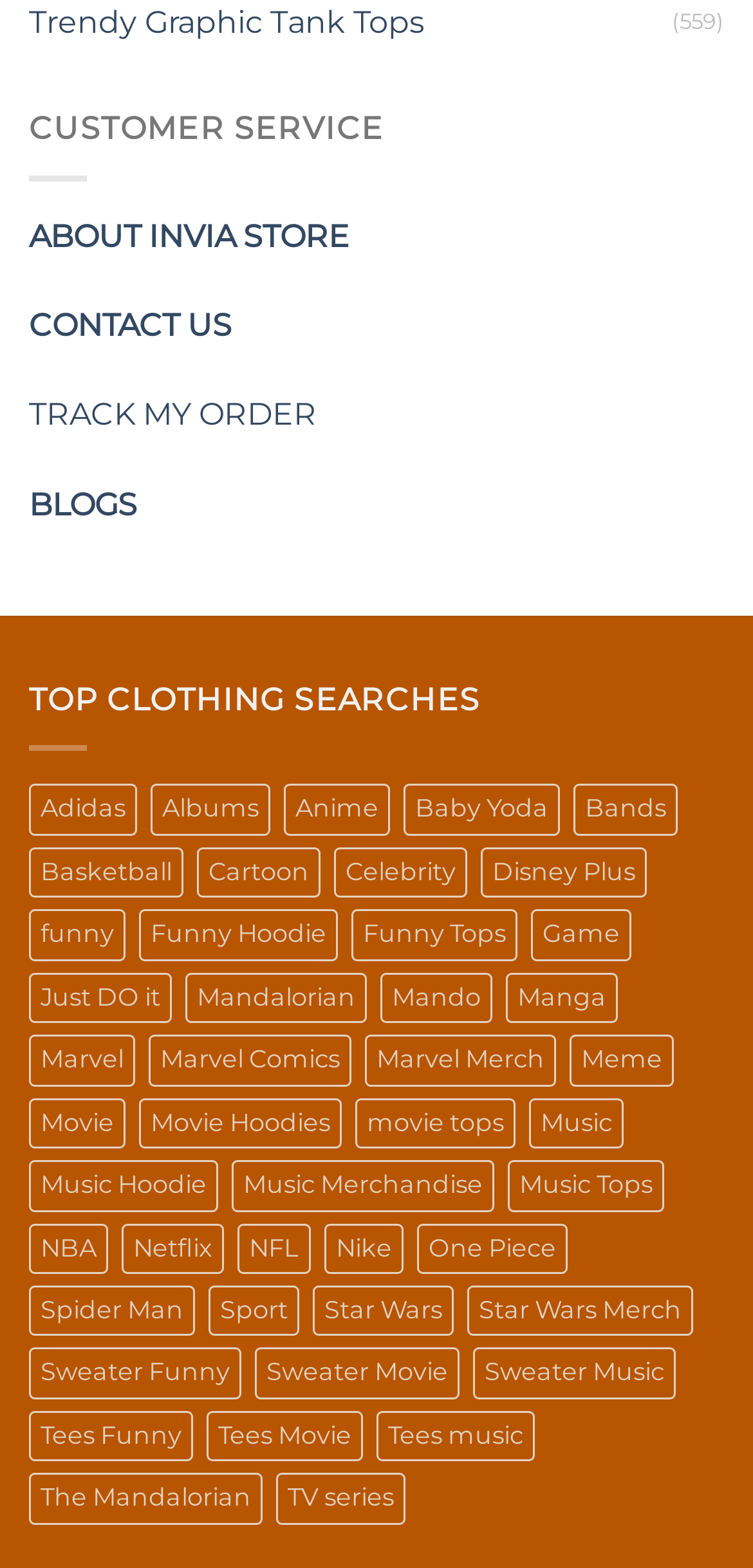Please find the bounding box coordinates of the element that needs to be clicked to perform the following instruction: "Track my order". The bounding box coordinates should be four float numbers between 0 and 1, represented as [left, top, right, bottom].

[0.038, 0.253, 0.421, 0.276]